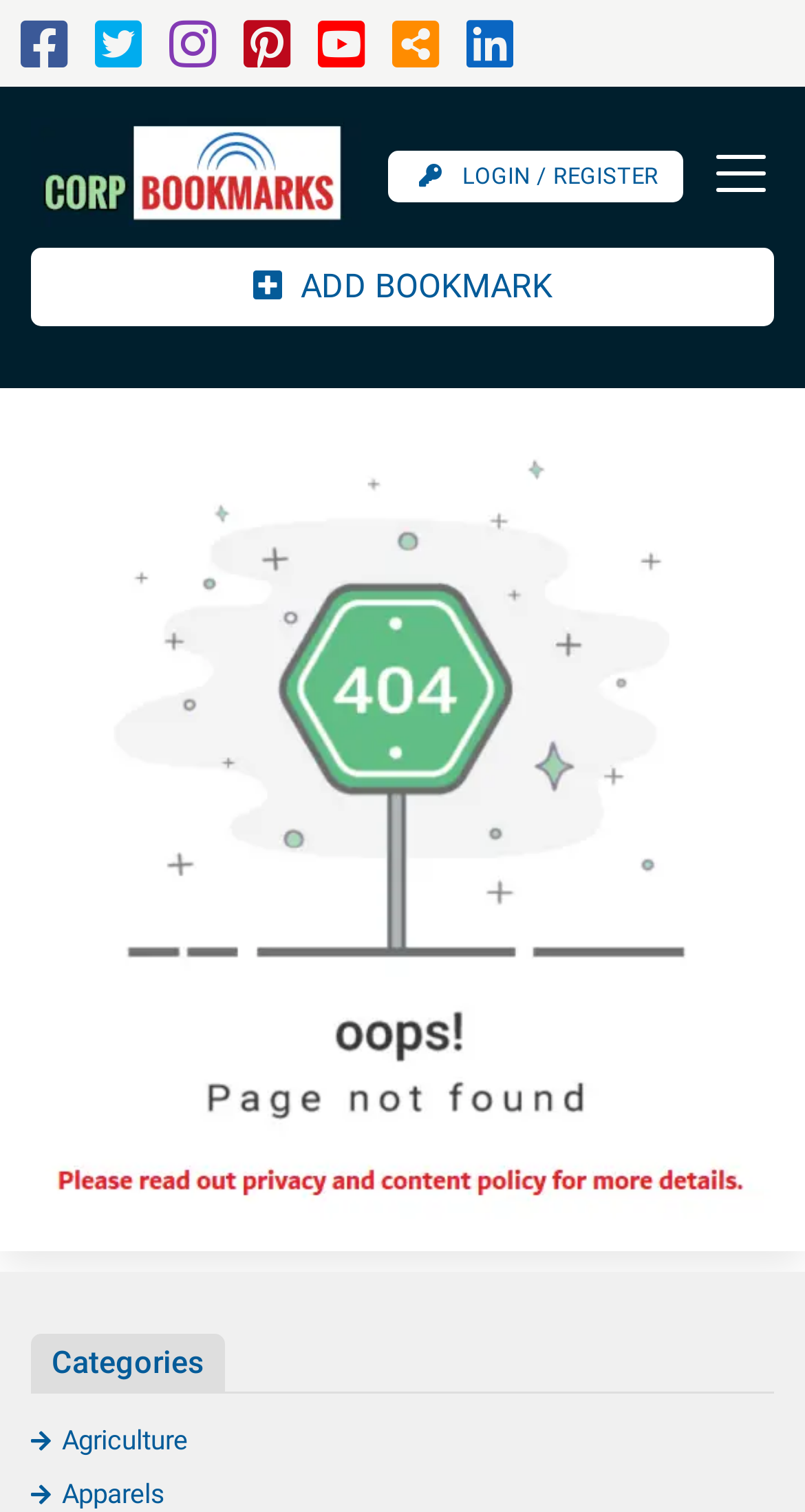Review the image closely and give a comprehensive answer to the question: What is the logo of this website?

The logo is an image element located at the top-left corner of the webpage, and it is described as 'corpbookmarks.com logo'. This suggests that the logo represents the brand identity of the website.